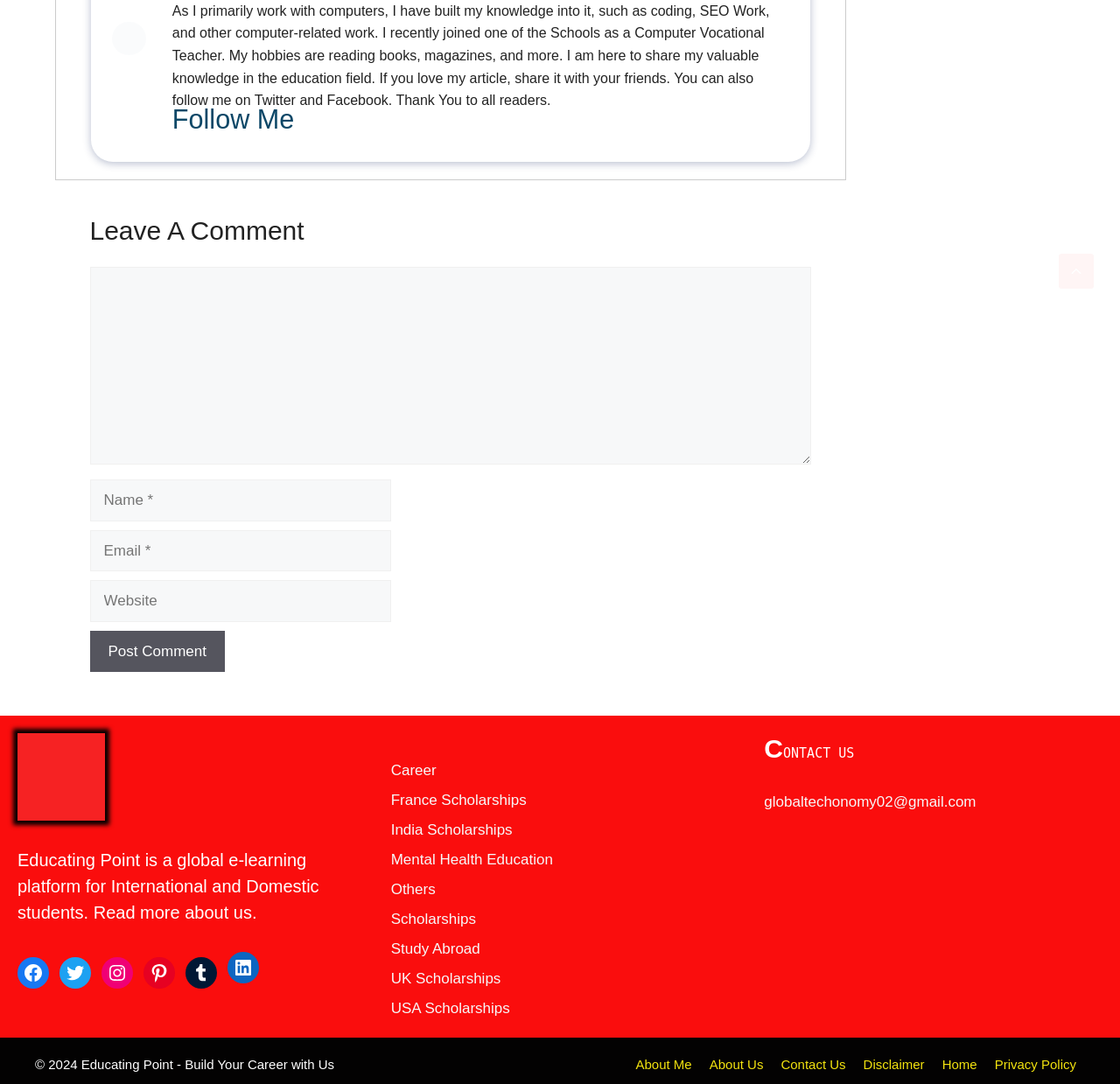Using the element description: "parent_node: Comment name="url" placeholder="Website"", determine the bounding box coordinates for the specified UI element. The coordinates should be four float numbers between 0 and 1, [left, top, right, bottom].

[0.08, 0.535, 0.349, 0.574]